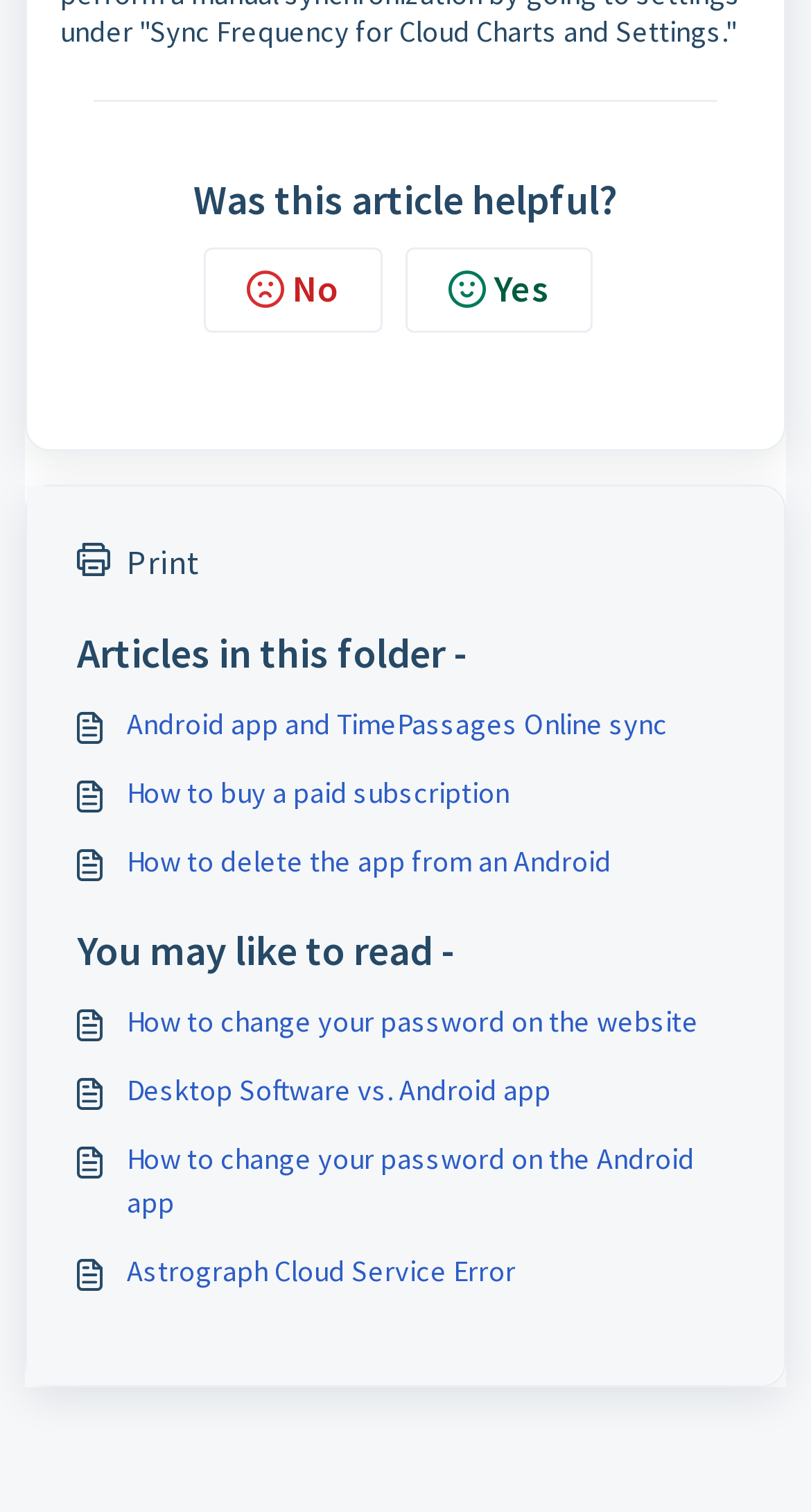Please determine the bounding box coordinates of the element's region to click for the following instruction: "Print the article".

[0.095, 0.354, 0.905, 0.387]